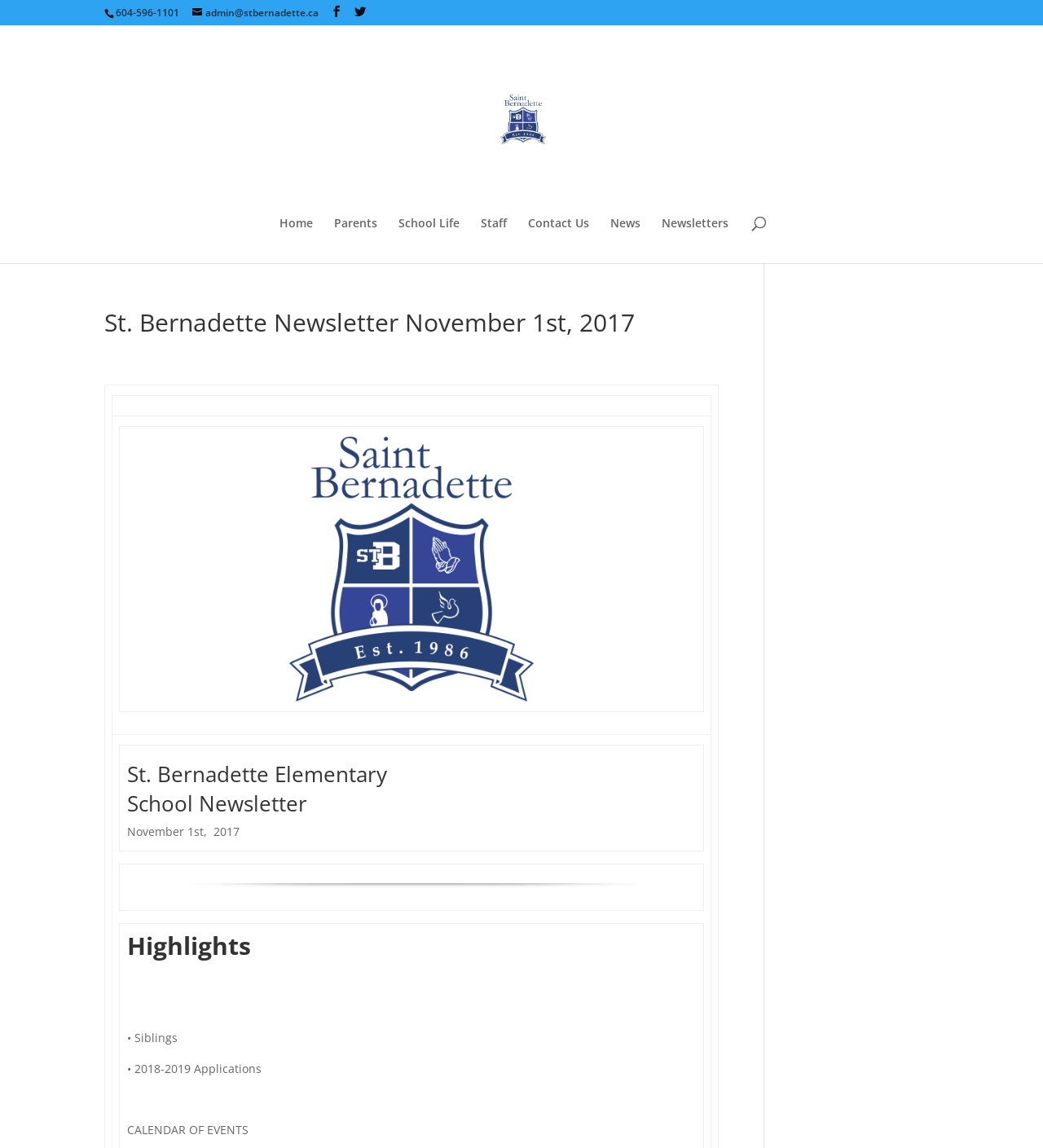Please determine the bounding box coordinates for the element that should be clicked to follow these instructions: "Search for something".

[0.157, 0.021, 0.877, 0.023]